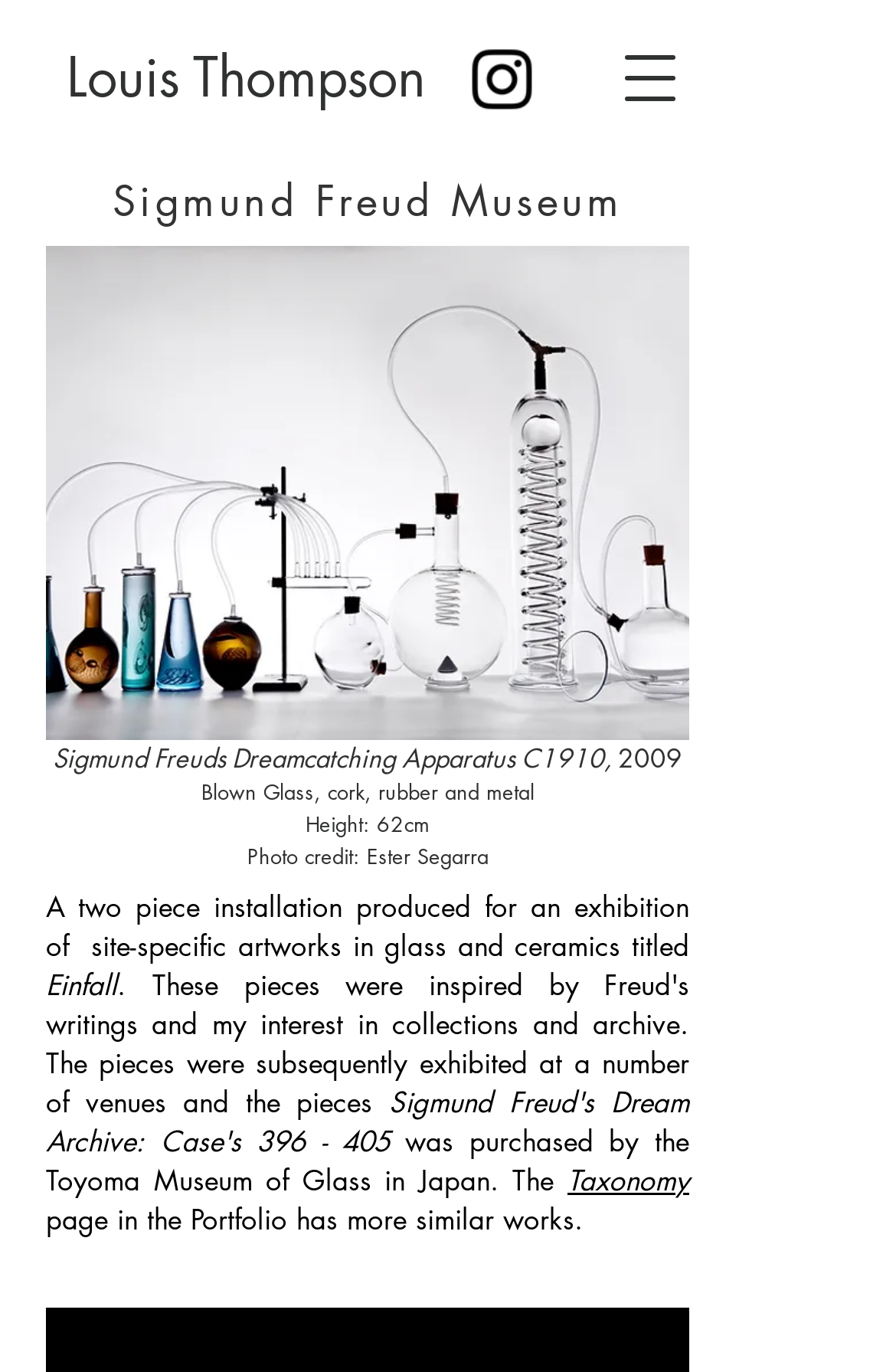Who is the photographer credited for the photo?
Please utilize the information in the image to give a detailed response to the question.

I found the answer by reading the static text element that credits the photographer, which mentions Ester Segarra.